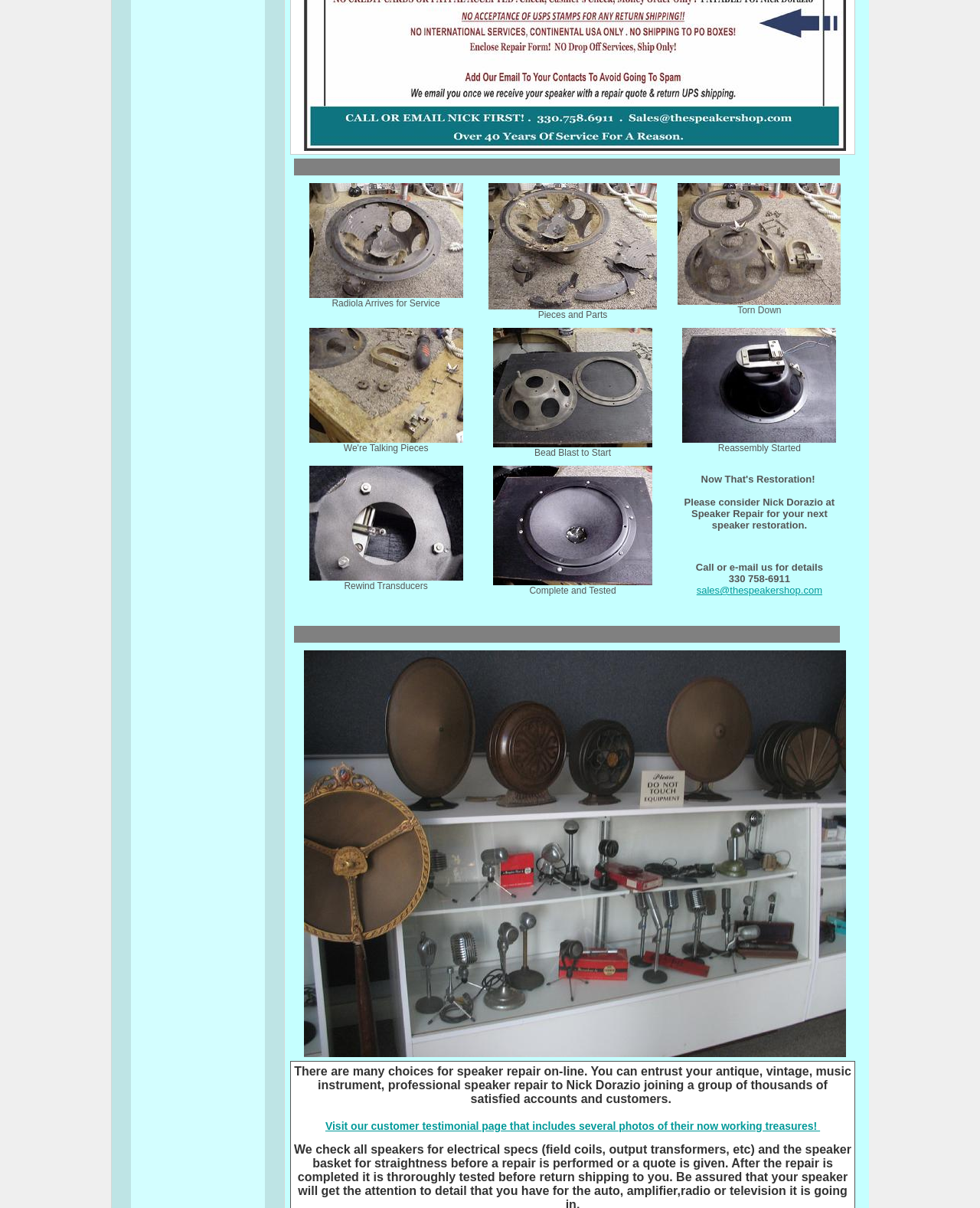What is the main content of the webpage?
Answer with a single word or short phrase according to what you see in the image.

Radiola repair process